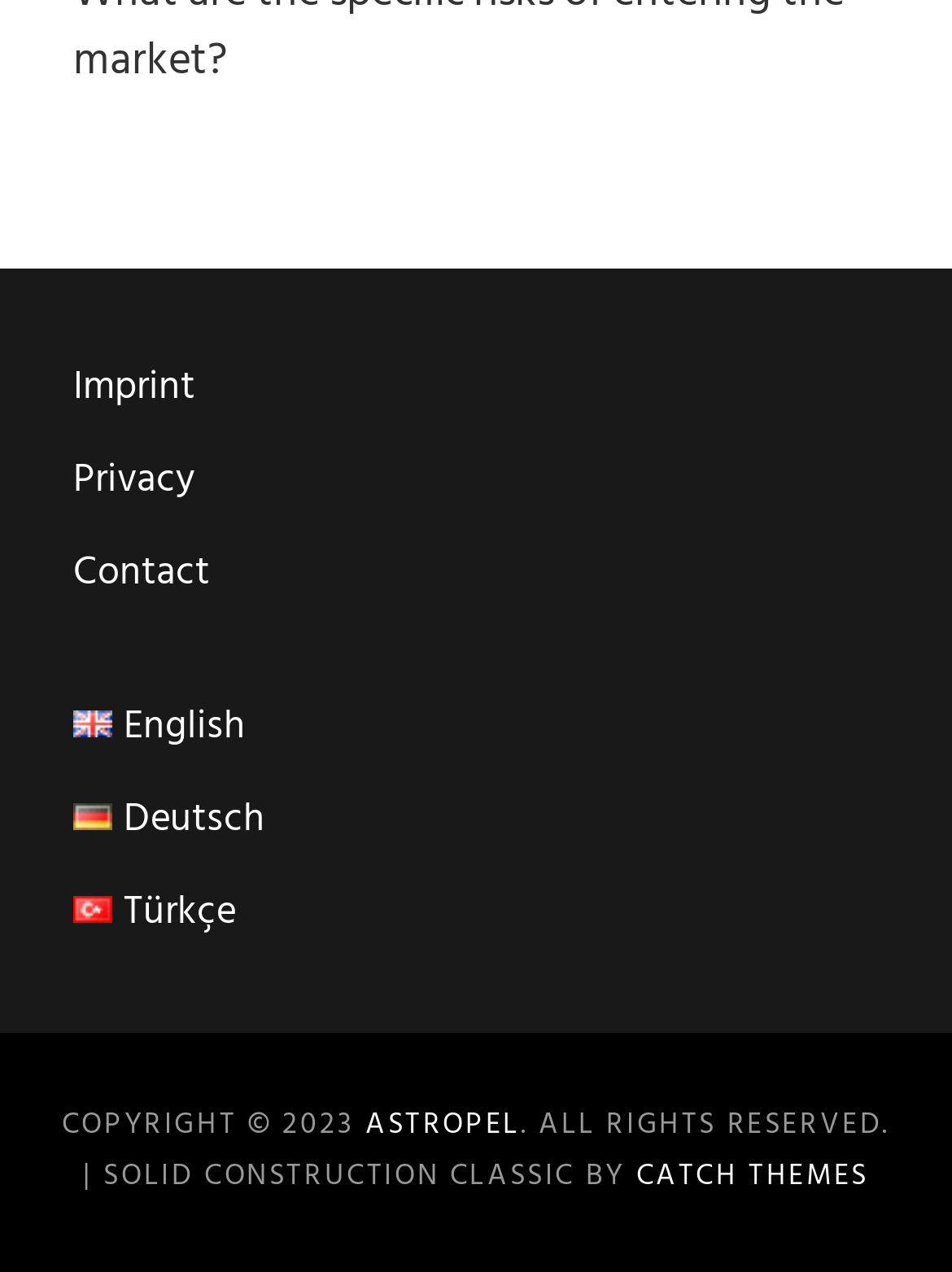How many links are available in the footer?
Using the image provided, answer with just one word or phrase.

6